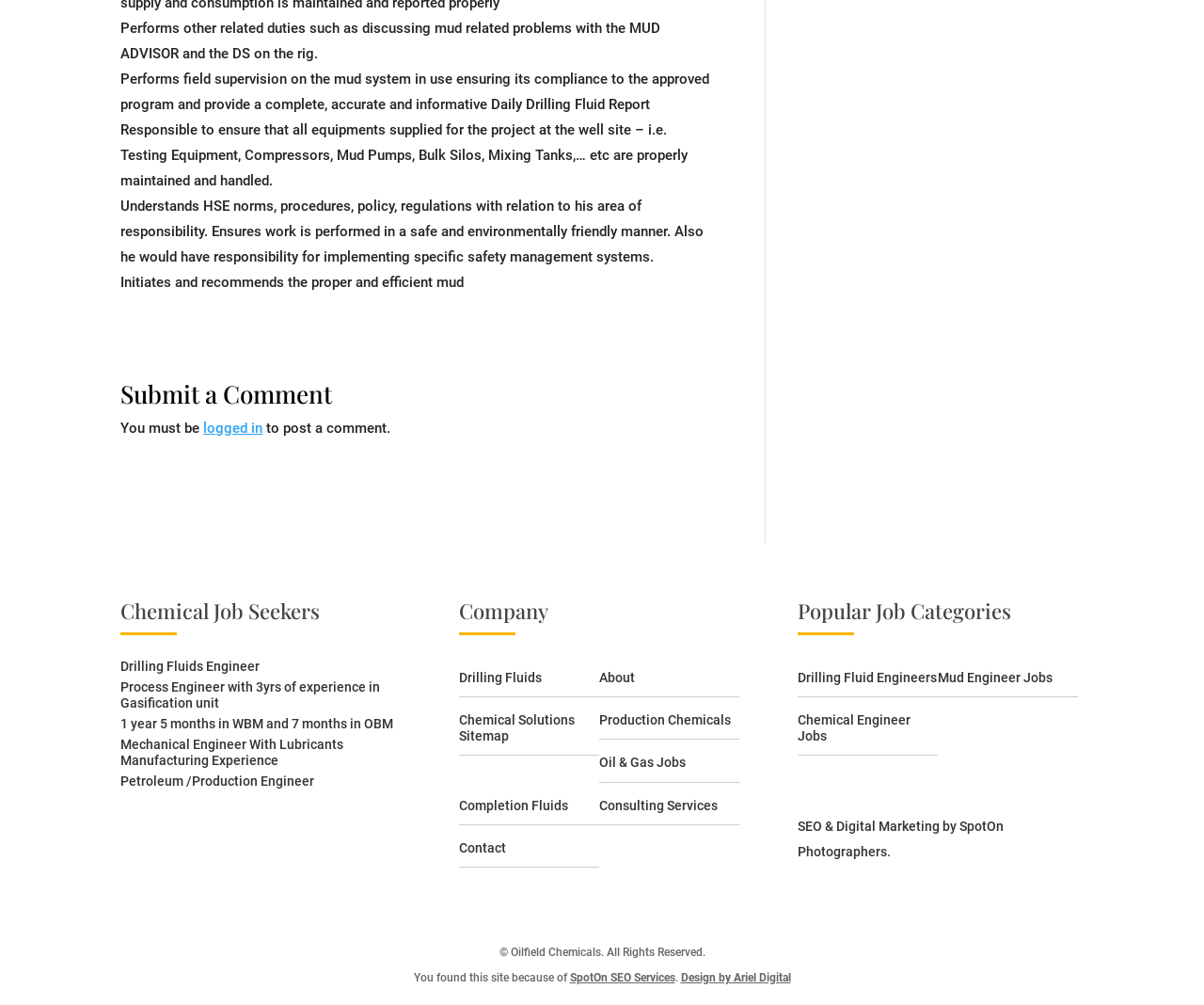Find the bounding box coordinates of the element you need to click on to perform this action: 'View Drilling Fluid Engineers job category'. The coordinates should be represented by four float values between 0 and 1, in the format [left, top, right, bottom].

[0.663, 0.666, 0.778, 0.681]